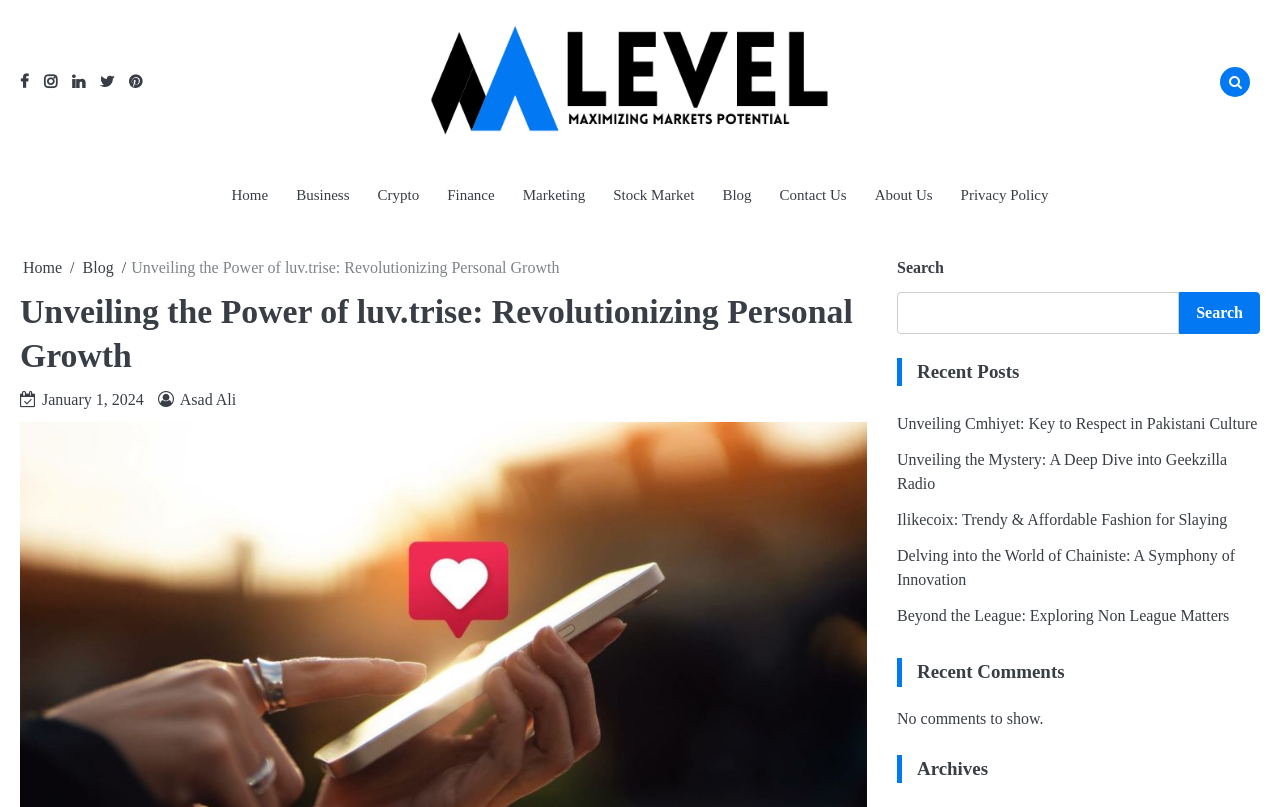Locate the bounding box coordinates of the UI element described by: "January 1, 2024January 1, 2024". The bounding box coordinates should consist of four float numbers between 0 and 1, i.e., [left, top, right, bottom].

[0.016, 0.484, 0.112, 0.505]